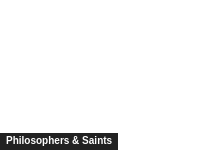Answer the question below in one word or phrase:
What type of audience is the section catering to?

Those interested in philosophy